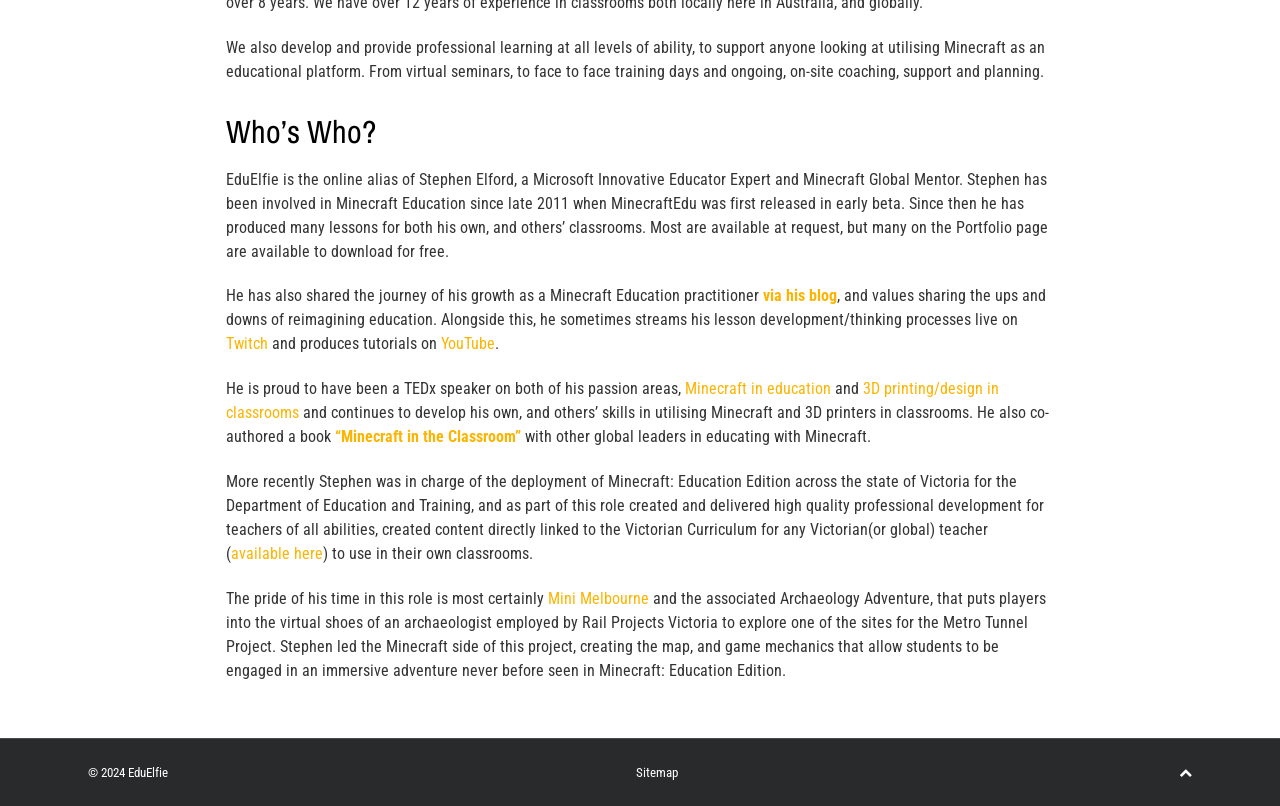Locate the bounding box coordinates of the UI element described by: "About Us". The bounding box coordinates should consist of four float numbers between 0 and 1, i.e., [left, top, right, bottom].

None